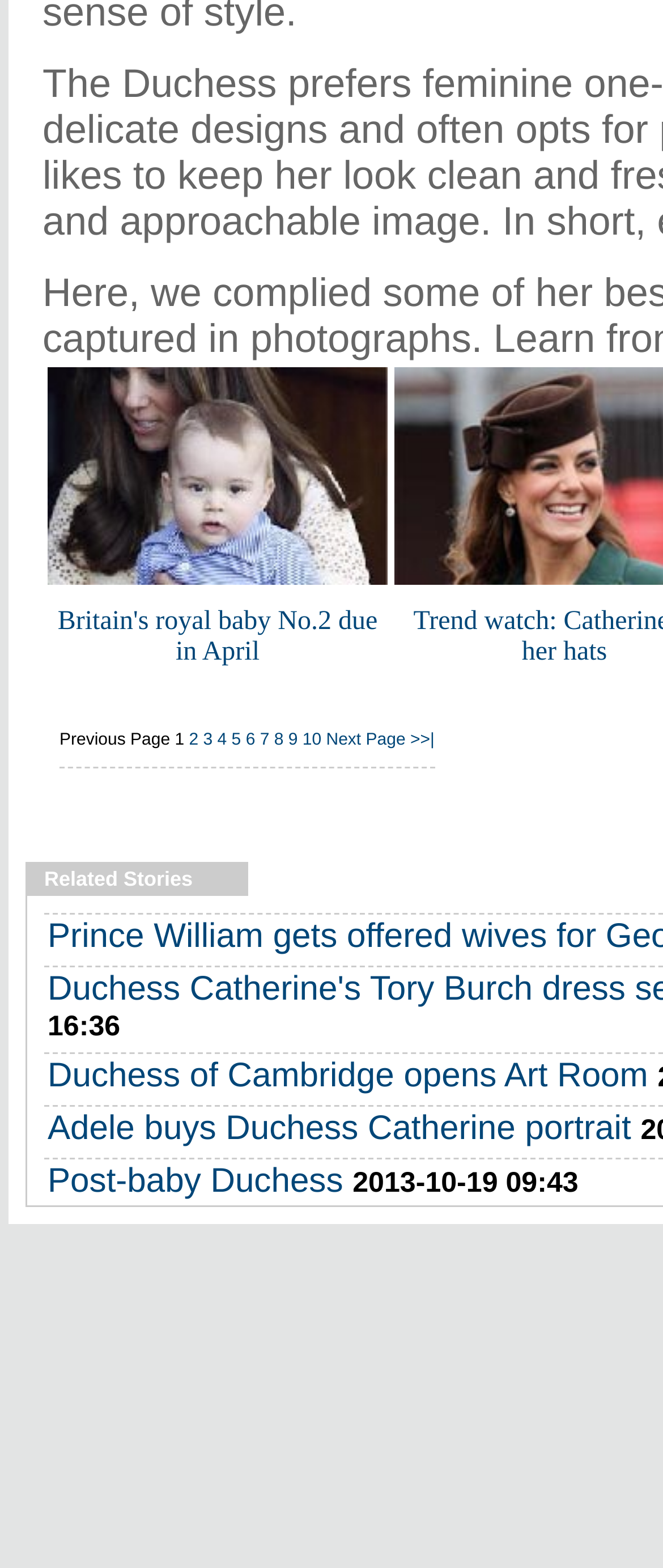How many pages are there in total?
Refer to the screenshot and answer in one word or phrase.

10